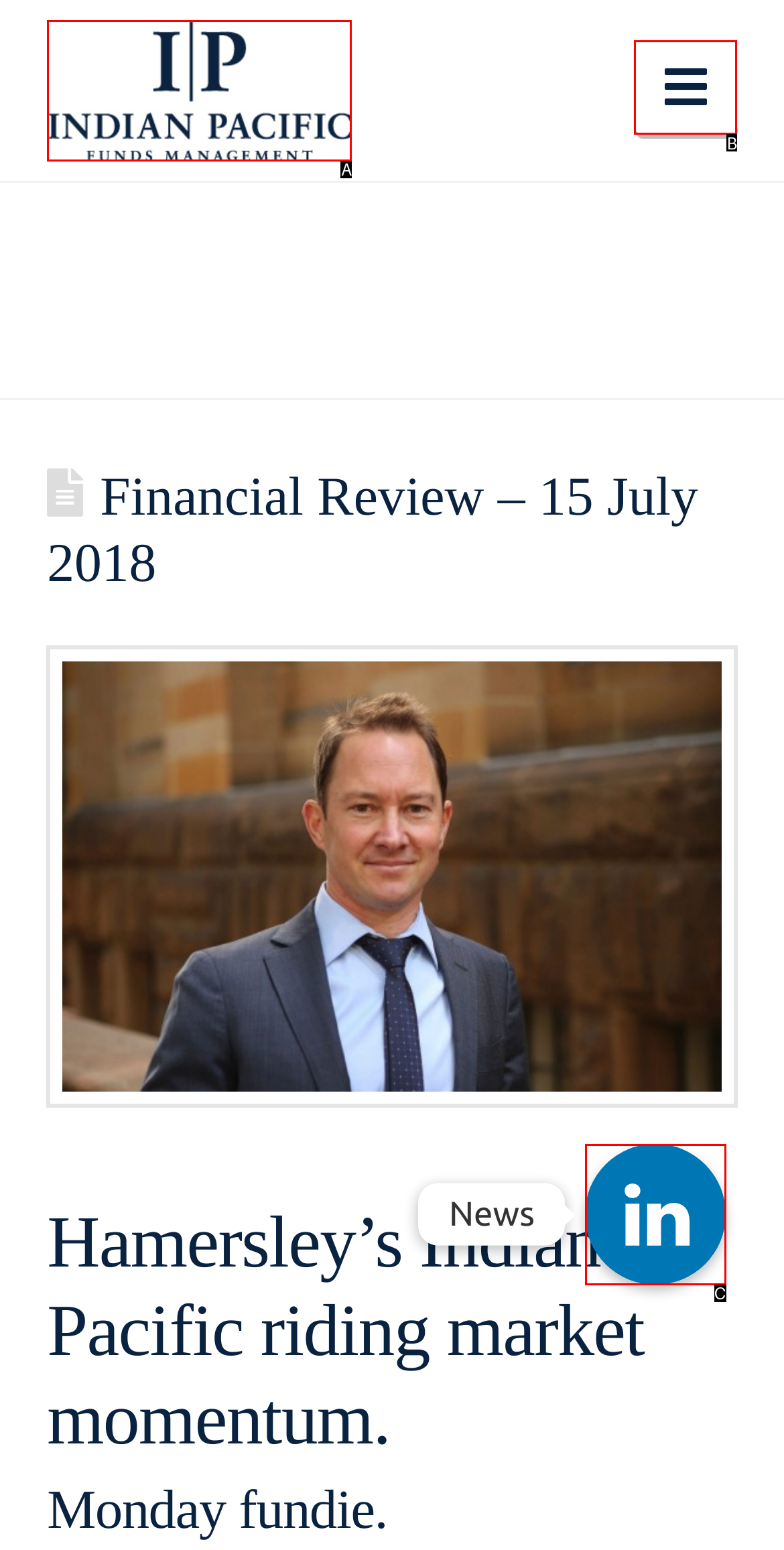Using the description: parent_node: Navigation, find the corresponding HTML element. Provide the letter of the matching option directly.

A